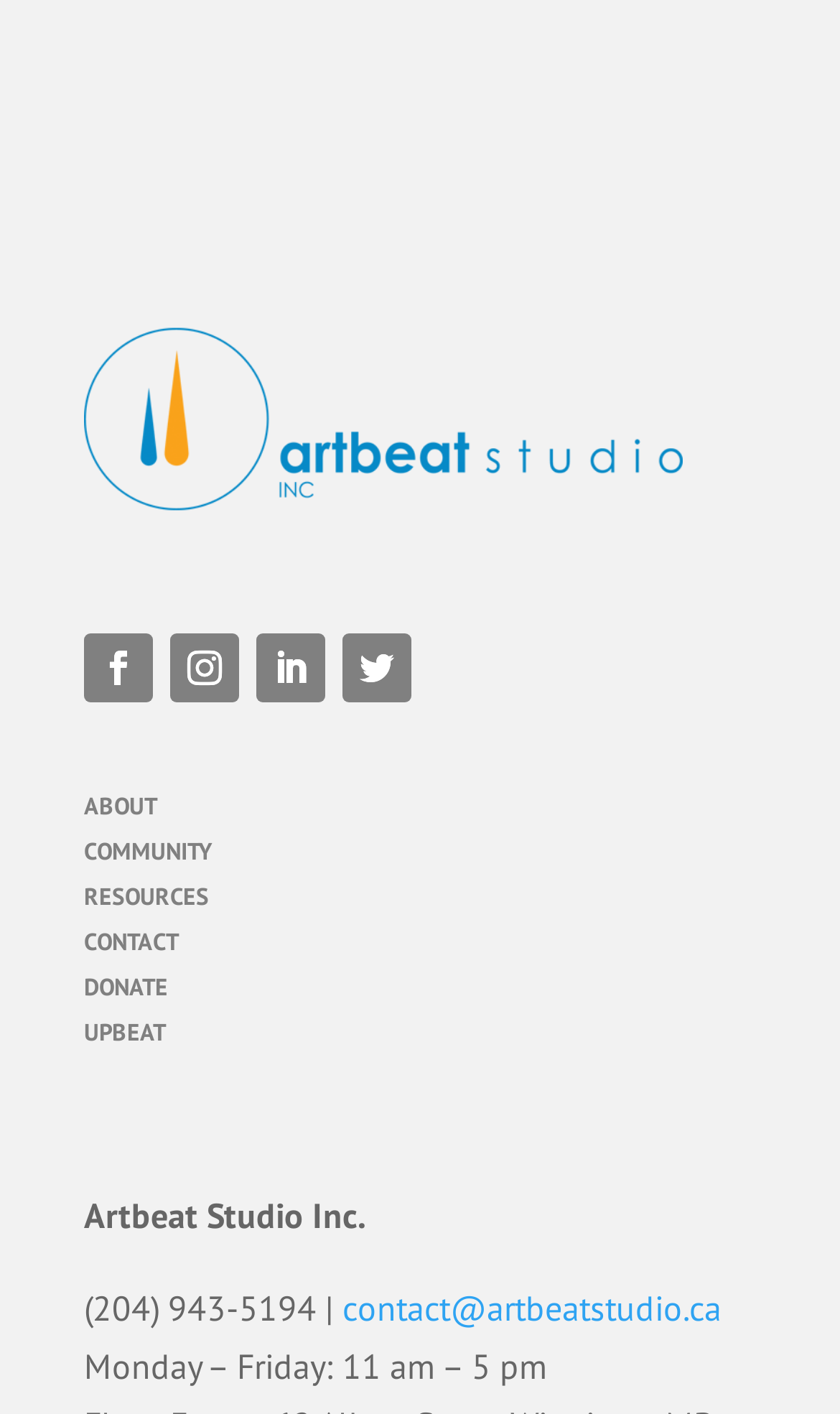Provide the bounding box coordinates of the area you need to click to execute the following instruction: "click the ABOUT link".

[0.1, 0.56, 0.187, 0.581]